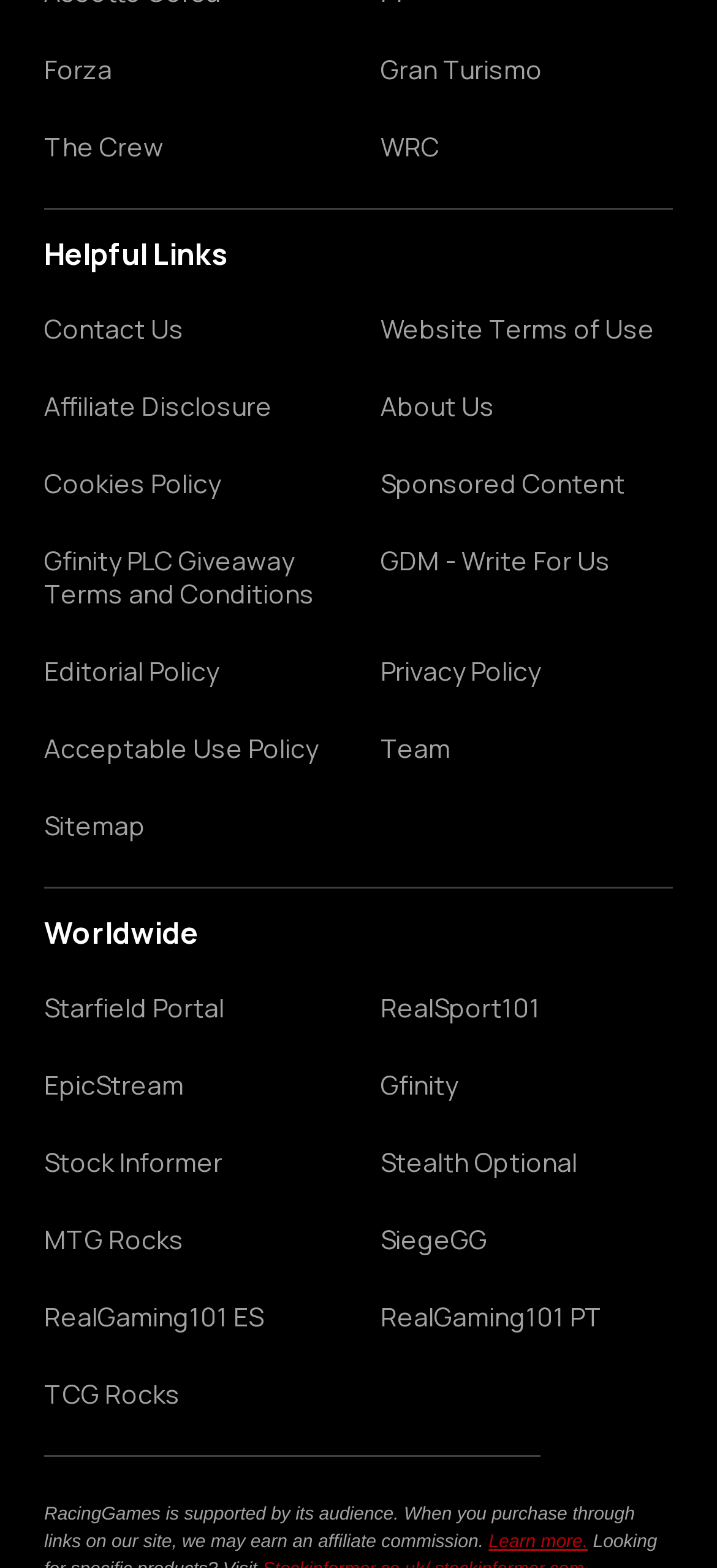Identify the bounding box for the UI element described as: "Acceptable Use Policy". The coordinates should be four float numbers between 0 and 1, i.e., [left, top, right, bottom].

[0.062, 0.467, 0.469, 0.488]